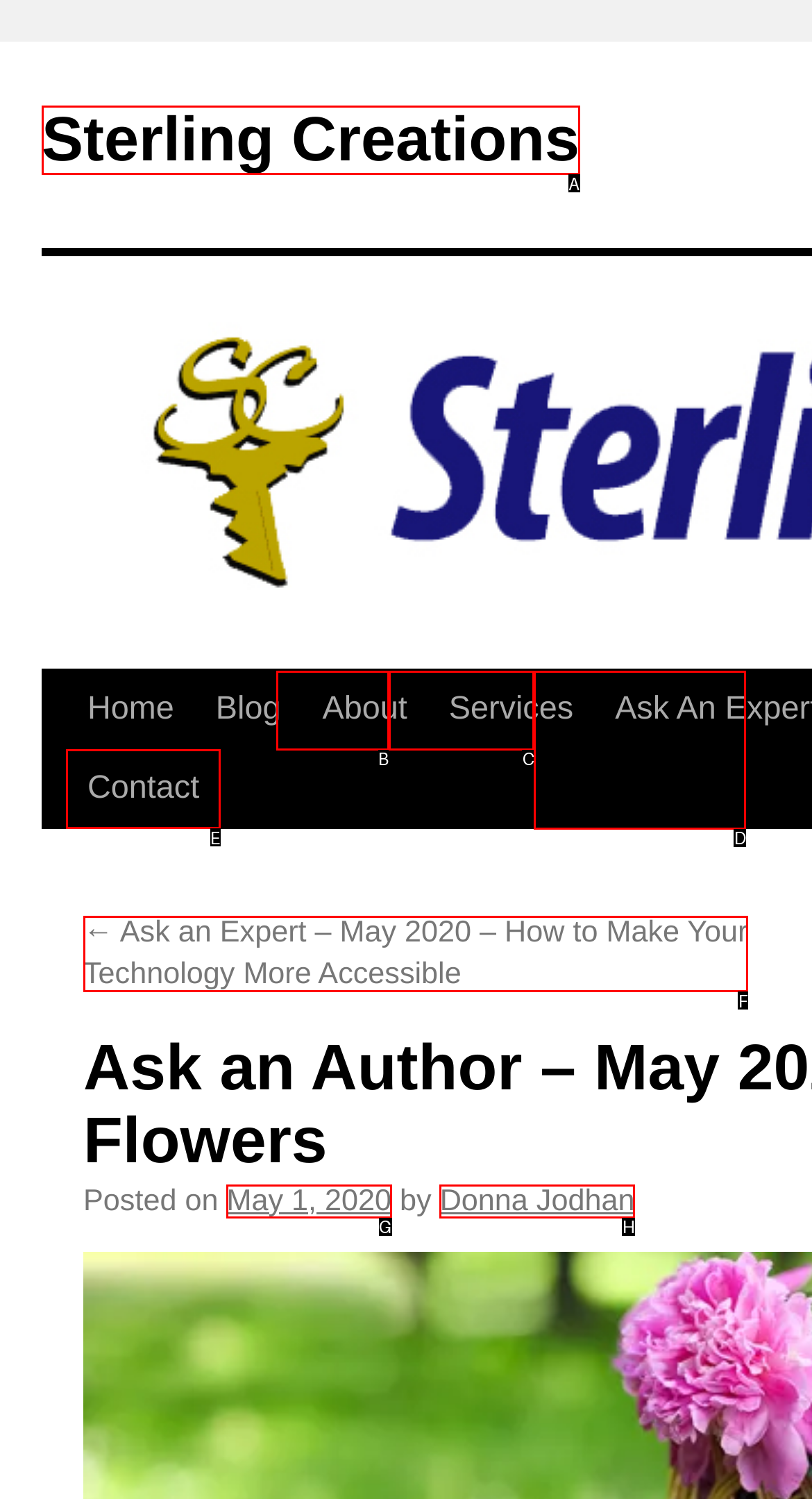Tell me which one HTML element I should click to complete the following task: contact the author Answer with the option's letter from the given choices directly.

E